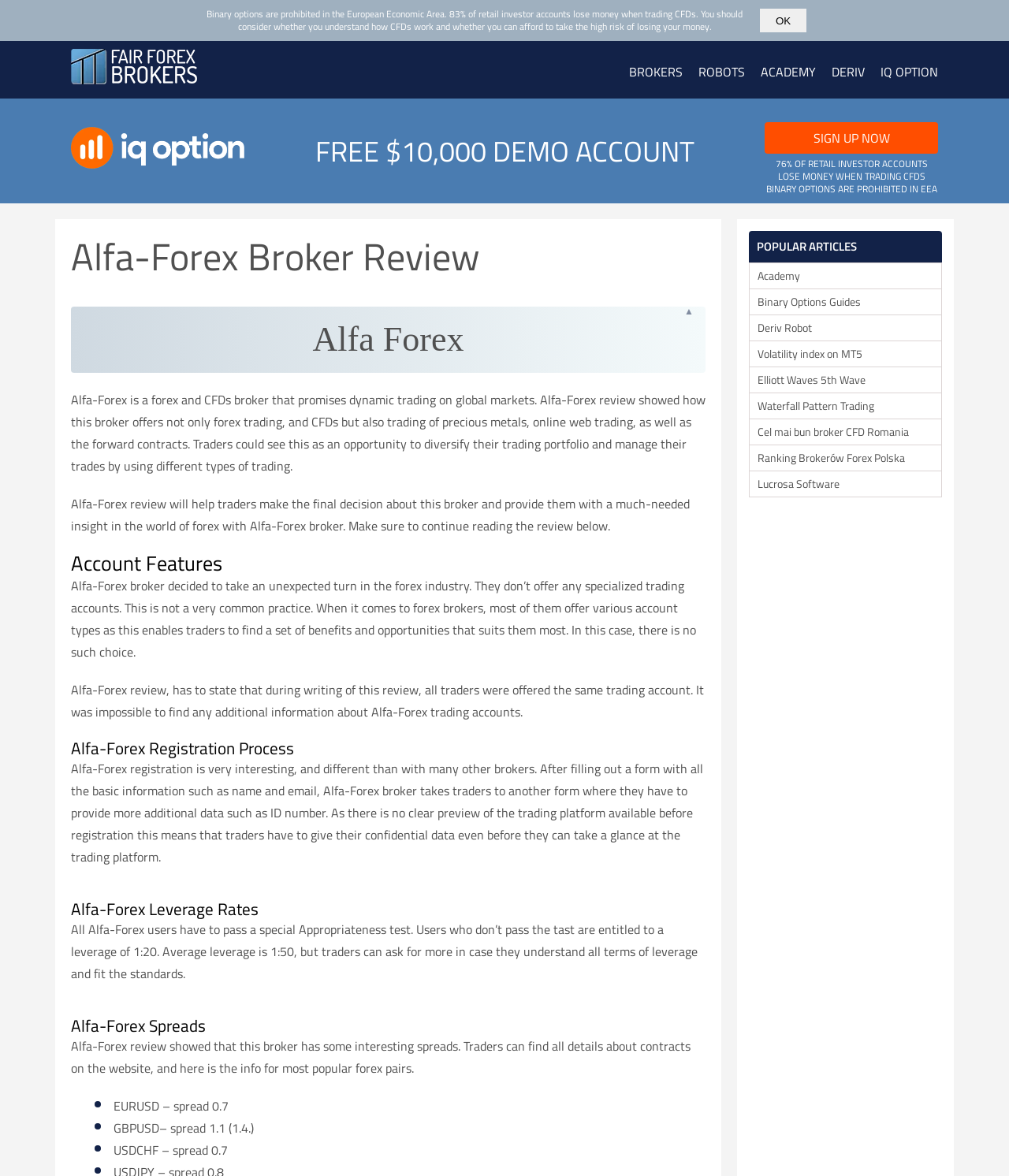Determine the bounding box of the UI element mentioned here: "Deriv Robot". The coordinates must be in the format [left, top, right, bottom] with values ranging from 0 to 1.

[0.743, 0.268, 0.933, 0.29]